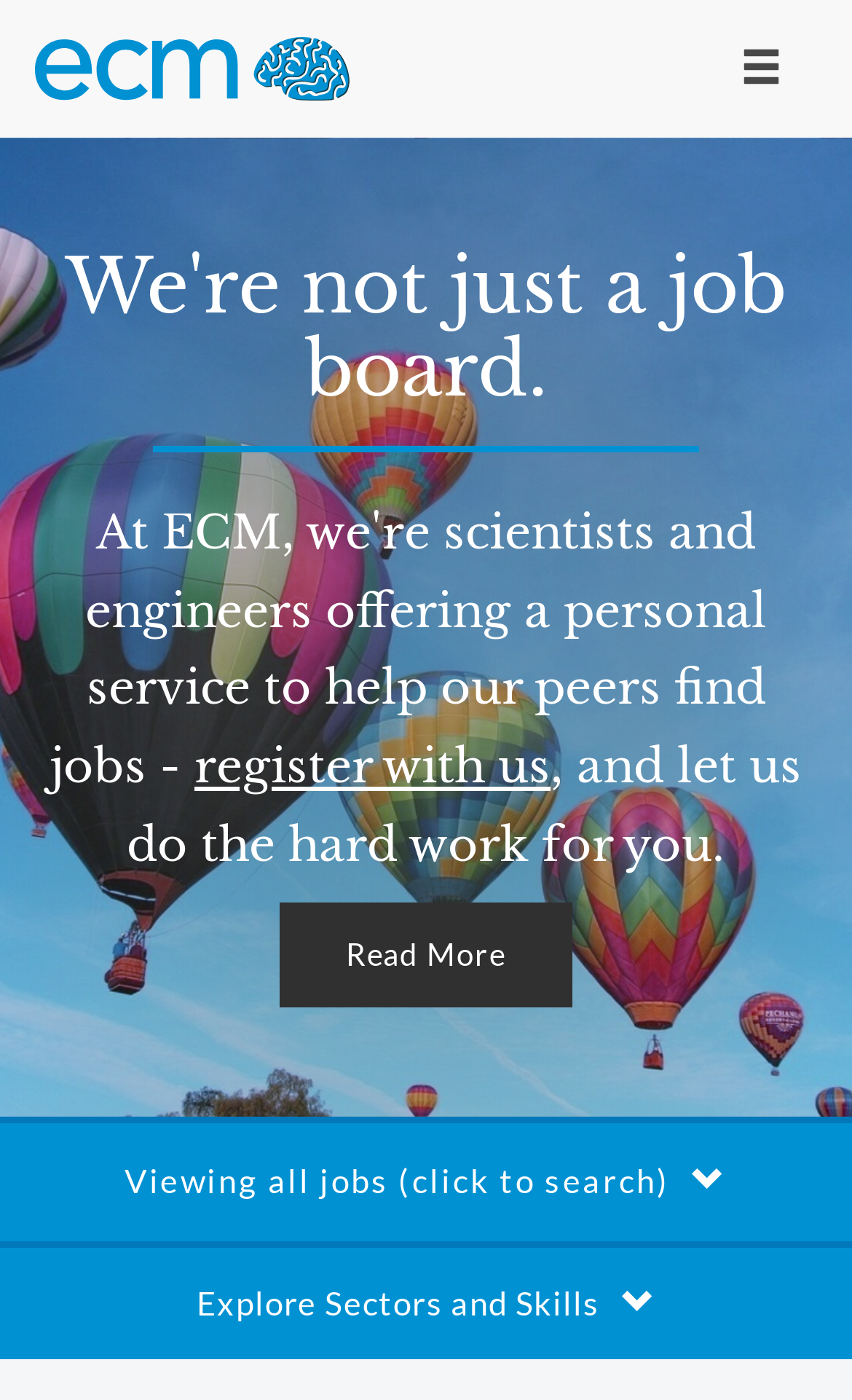Identify and generate the primary title of the webpage.

Lead Machine Learning Developer (25823)